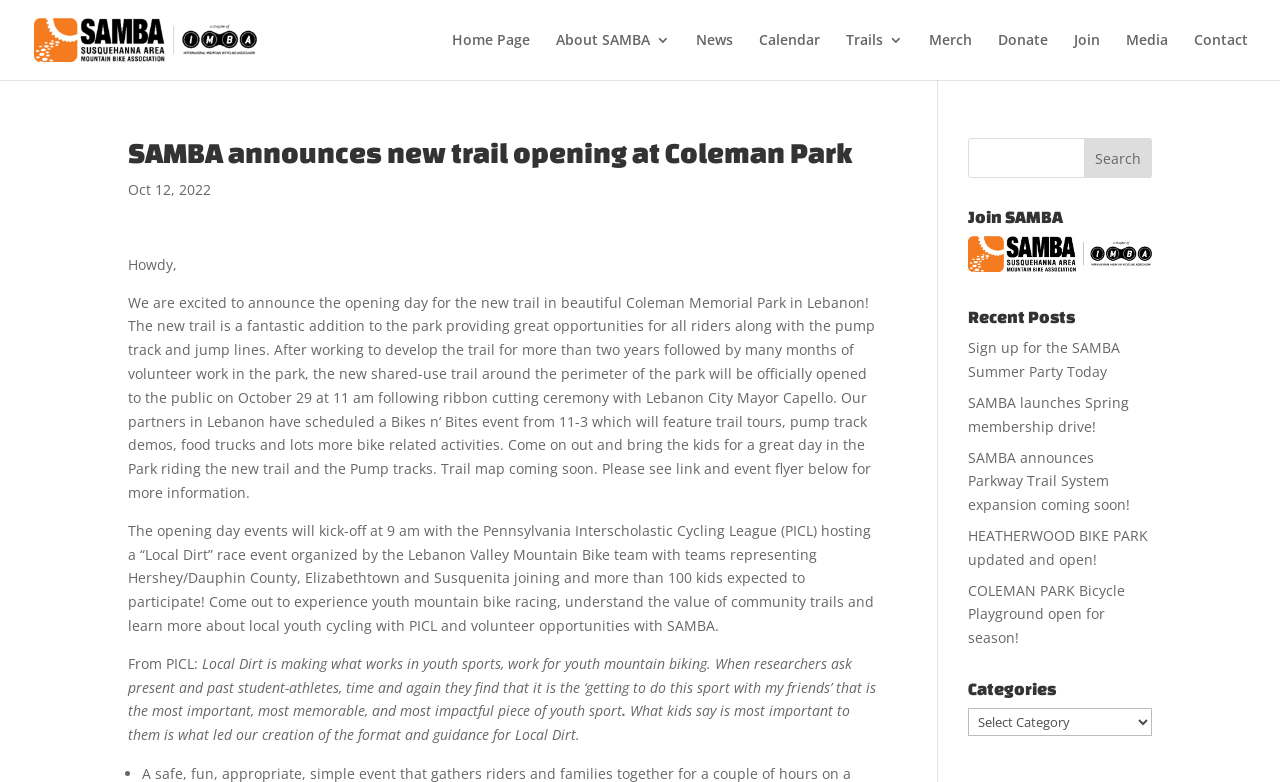Locate the headline of the webpage and generate its content.

SAMBA announces new trail opening at Coleman Park